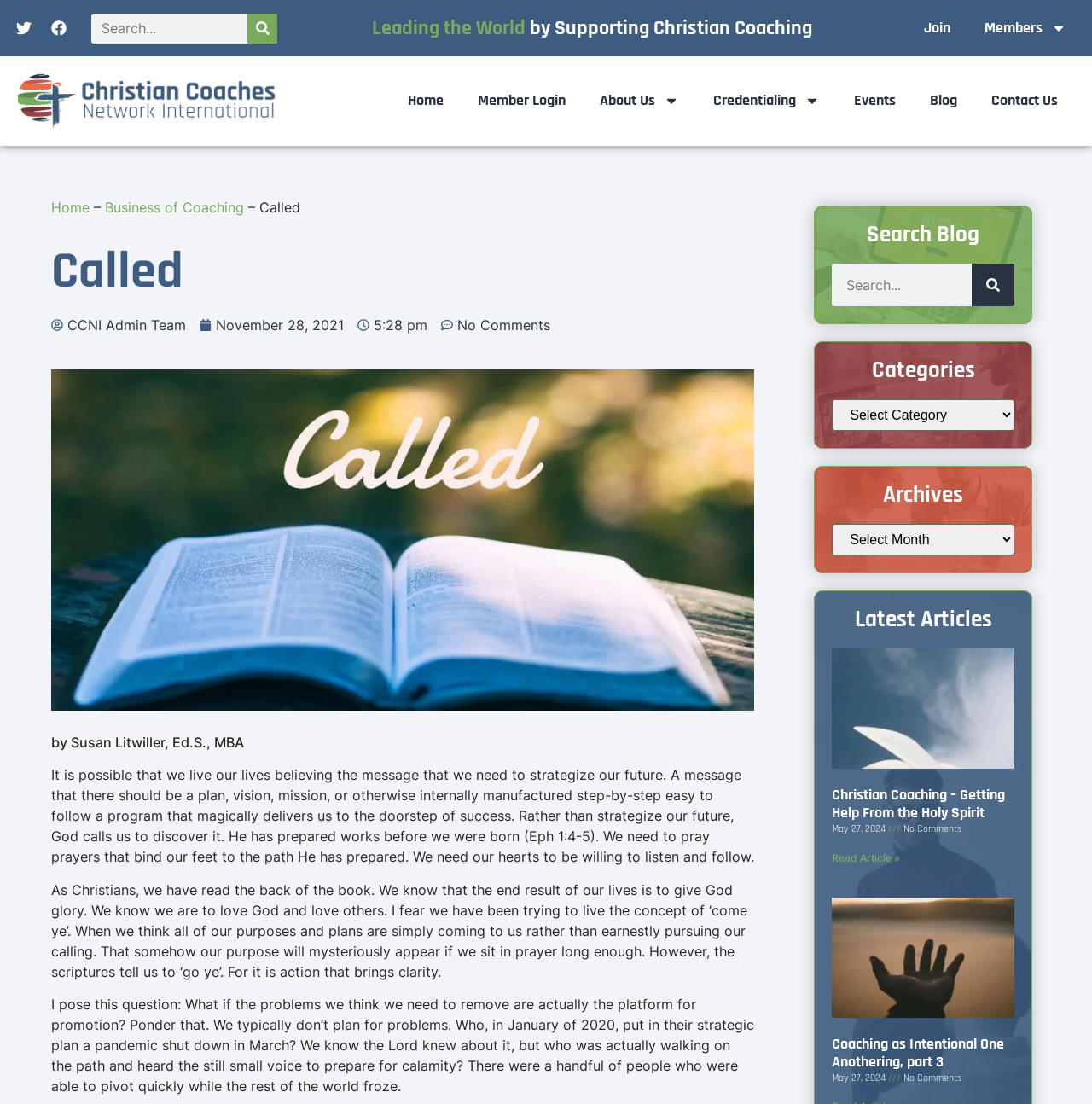What is the purpose of the search box?
Look at the image and construct a detailed response to the question.

The search box is located in the top right corner of the webpage, and it has a placeholder text 'Search'. This suggests that the purpose of the search box is to search the blog for specific content.